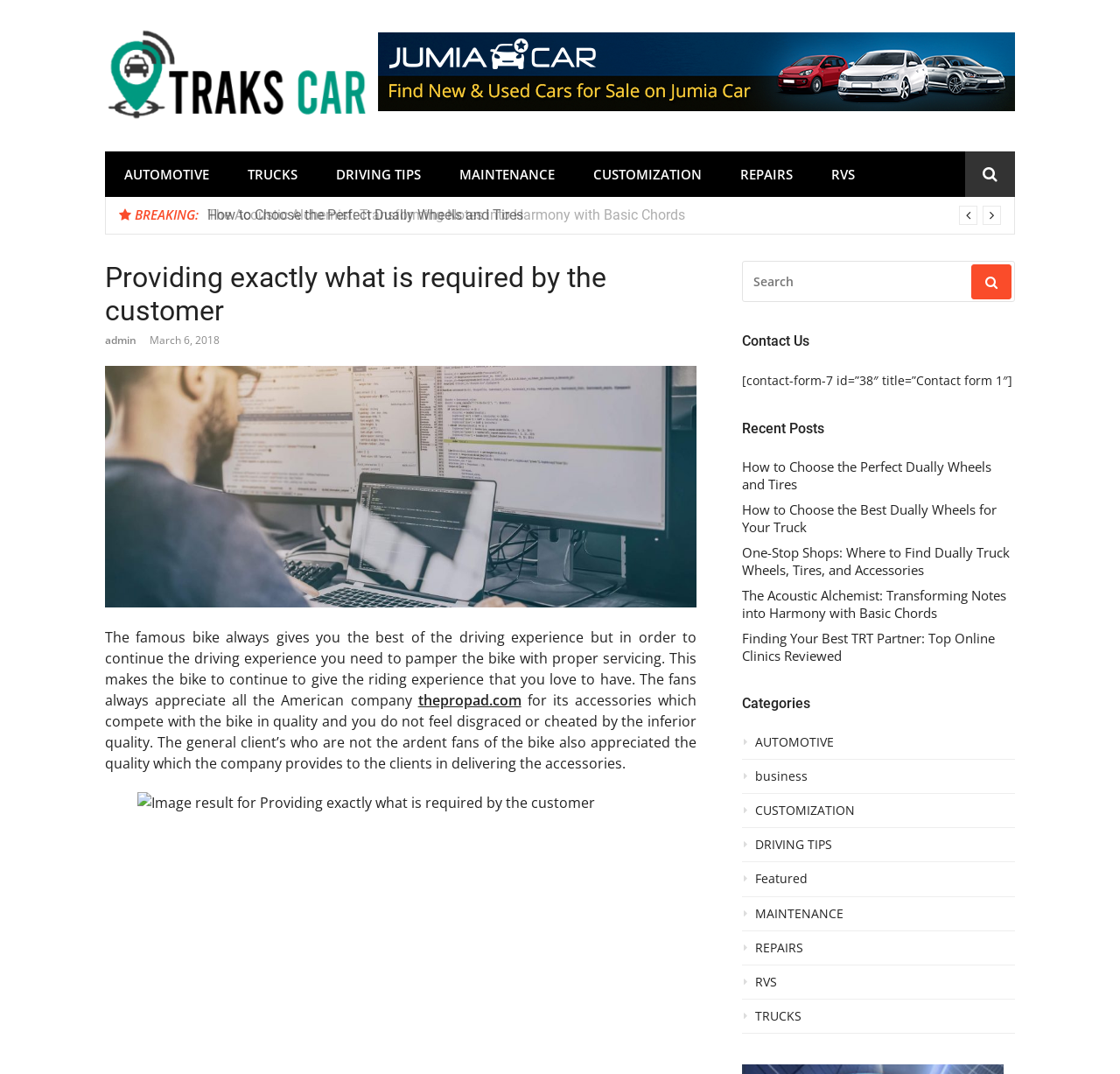What is the purpose of the textbox on the webpage?
Please answer the question as detailed as possible.

The textbox is located on the right side of the webpage, and it has a label 'SEARCH FOR:' above it. It is likely used for searching the website, and the button next to it has a magnifying glass icon, which is a common symbol for search.